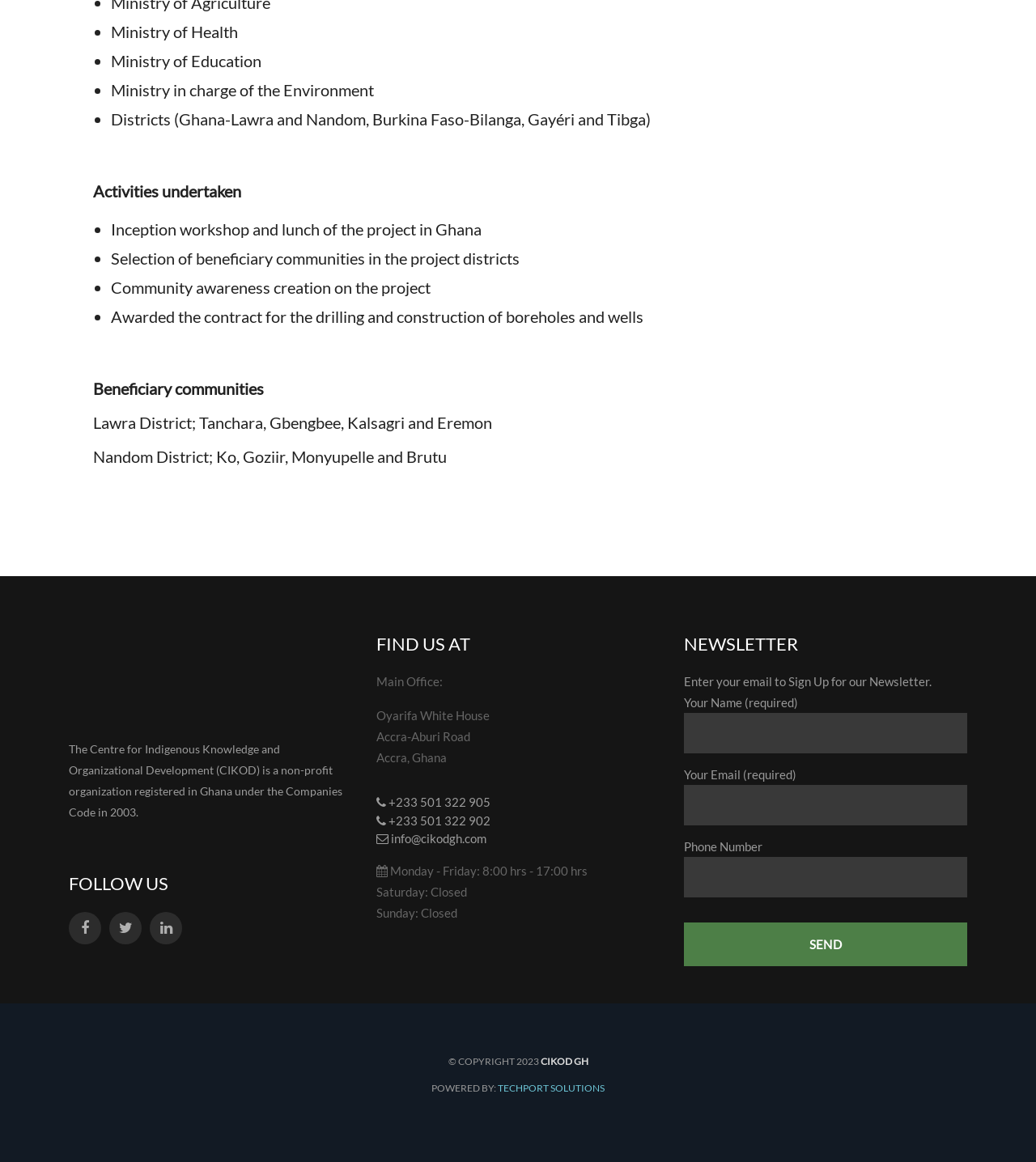Identify the bounding box coordinates for the region of the element that should be clicked to carry out the instruction: "View CIKOD's main office location". The bounding box coordinates should be four float numbers between 0 and 1, i.e., [left, top, right, bottom].

[0.363, 0.58, 0.427, 0.593]